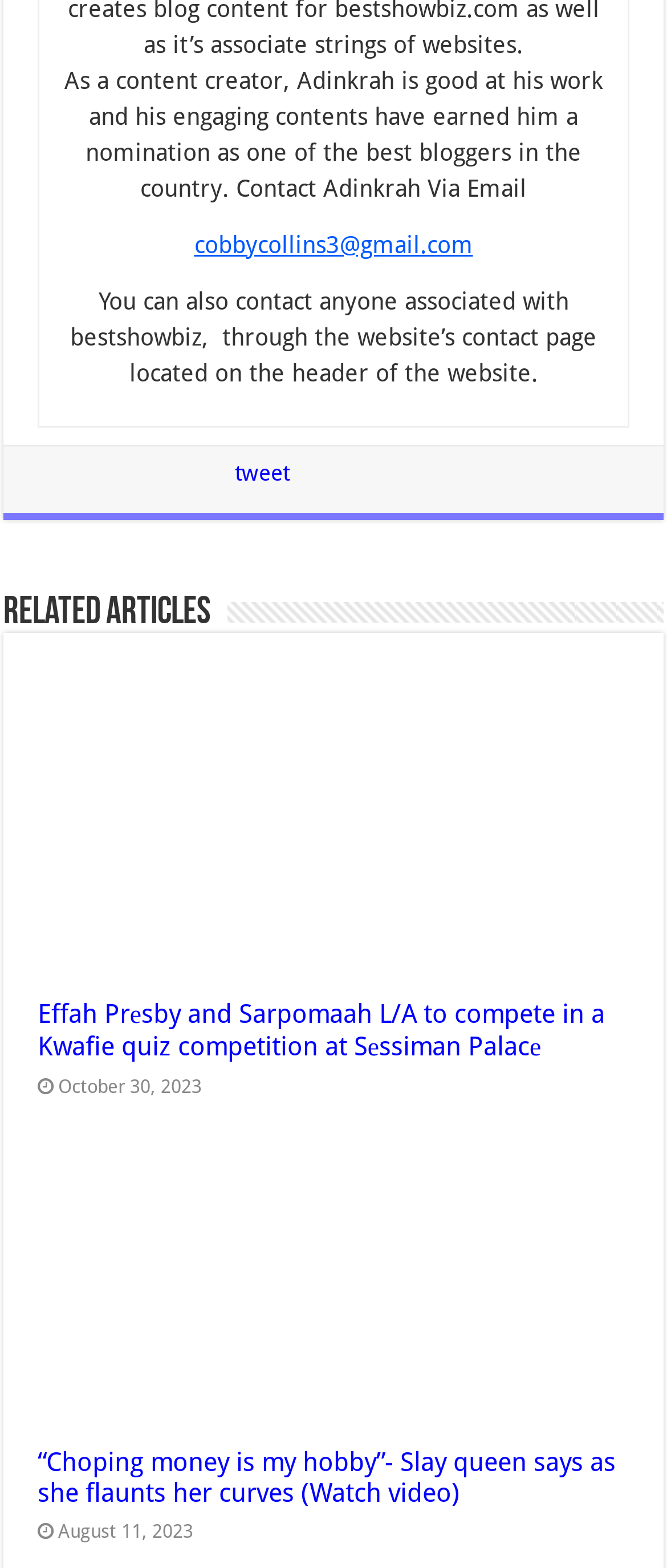What is the date of the first related article?
Please answer the question with a single word or phrase, referencing the image.

October 30, 2023